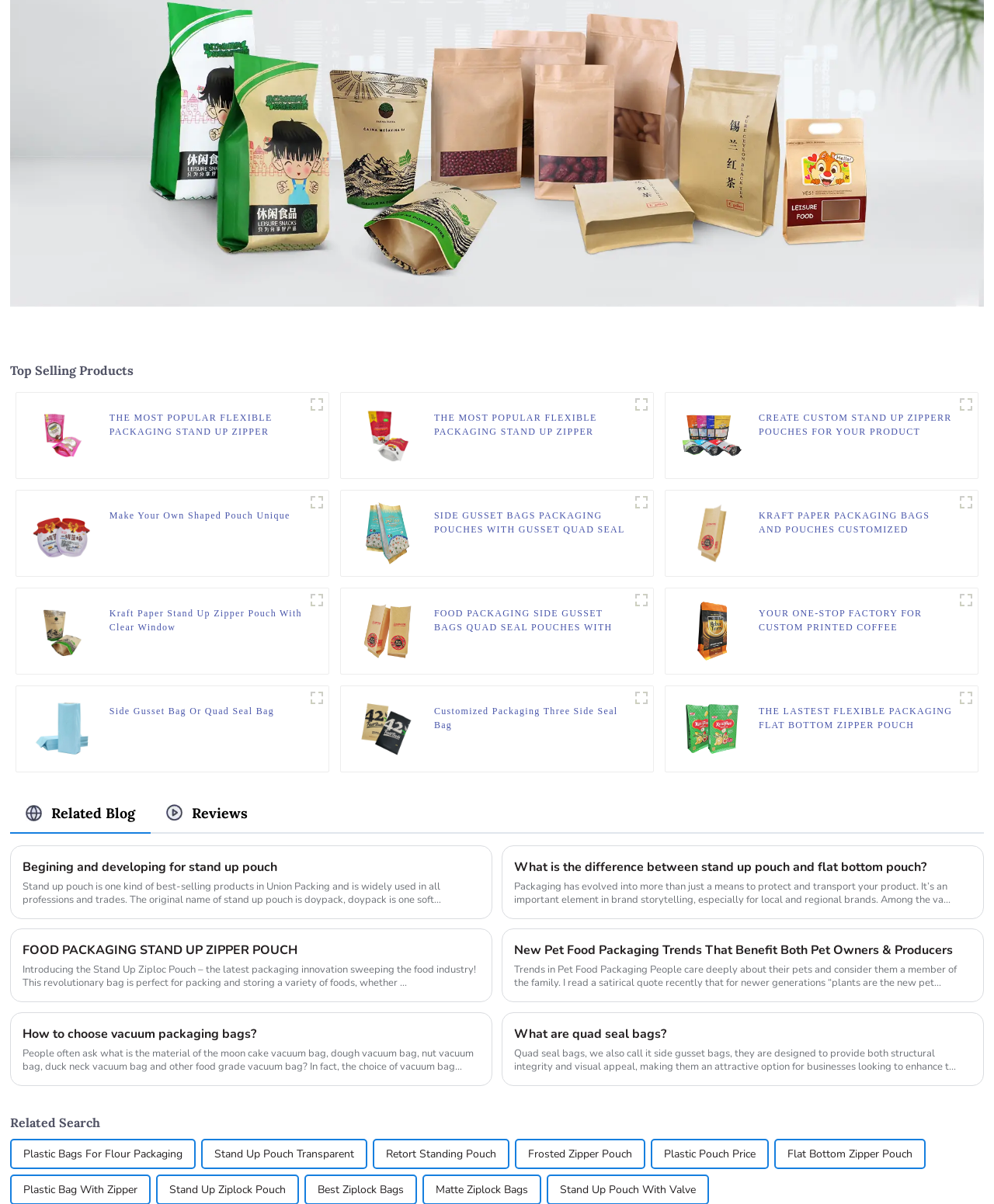Locate the bounding box coordinates of the clickable element to fulfill the following instruction: "View KRAFT PAPER PACKAGING BAGS AND POUCHES CUSTOMIZED WHOLESALE". Provide the coordinates as four float numbers between 0 and 1 in the format [left, top, right, bottom].

[0.763, 0.422, 0.96, 0.446]